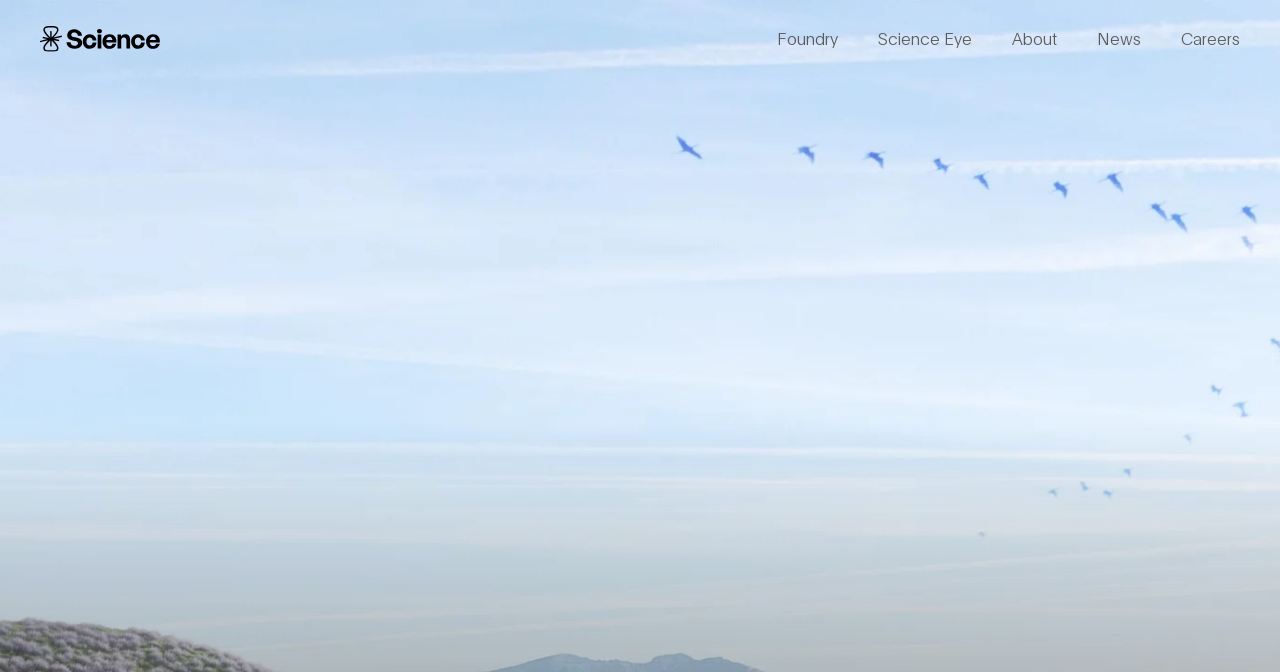What is the second link in the top navigation bar?
Carefully examine the image and provide a detailed answer to the question.

I looked at the link elements with similar y-coordinate values (around 0.039) and found that the second link is 'Science Eye' with bounding box coordinates [0.686, 0.039, 0.759, 0.071].